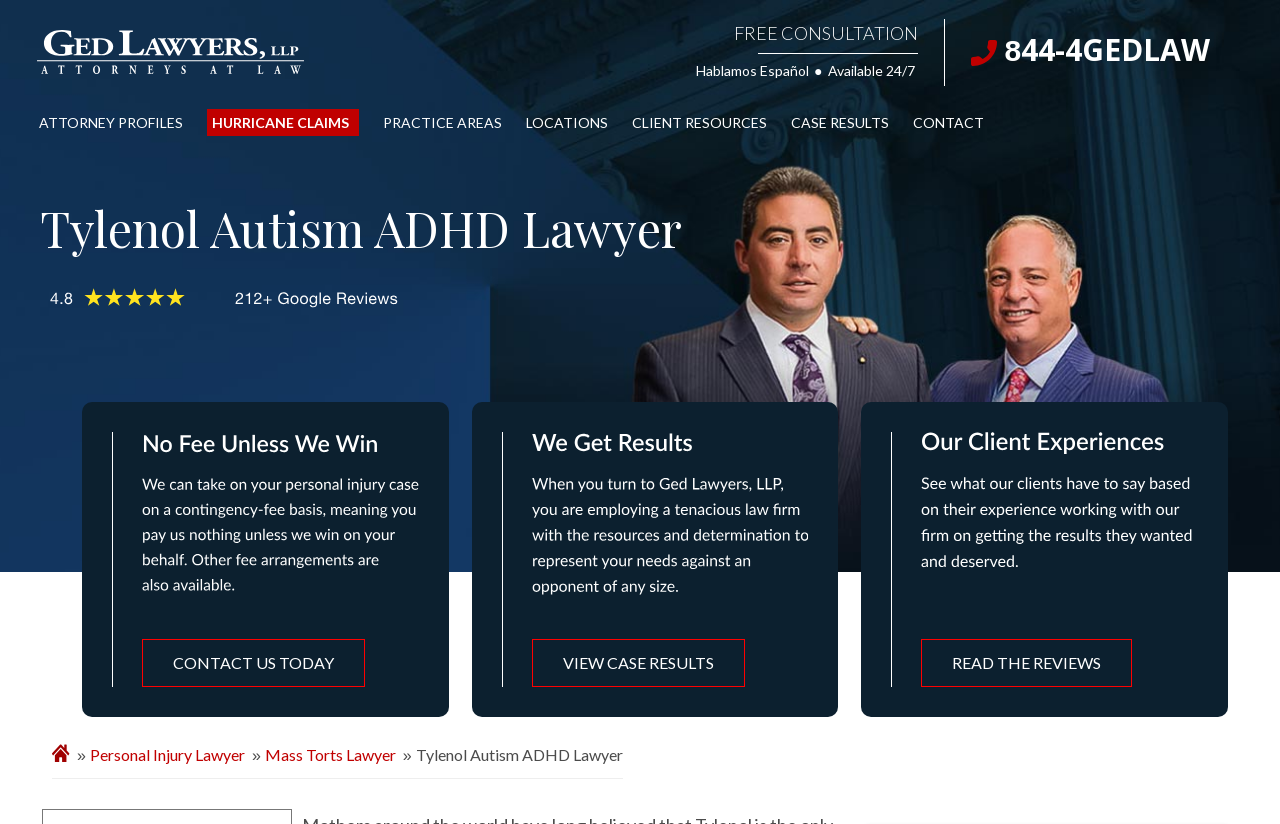Using the provided element description, identify the bounding box coordinates as (top-left x, top-left y, bottom-right x, bottom-right y). Ensure all values are between 0 and 1. Description: VIEW CASE RESULTS

[0.415, 0.775, 0.582, 0.834]